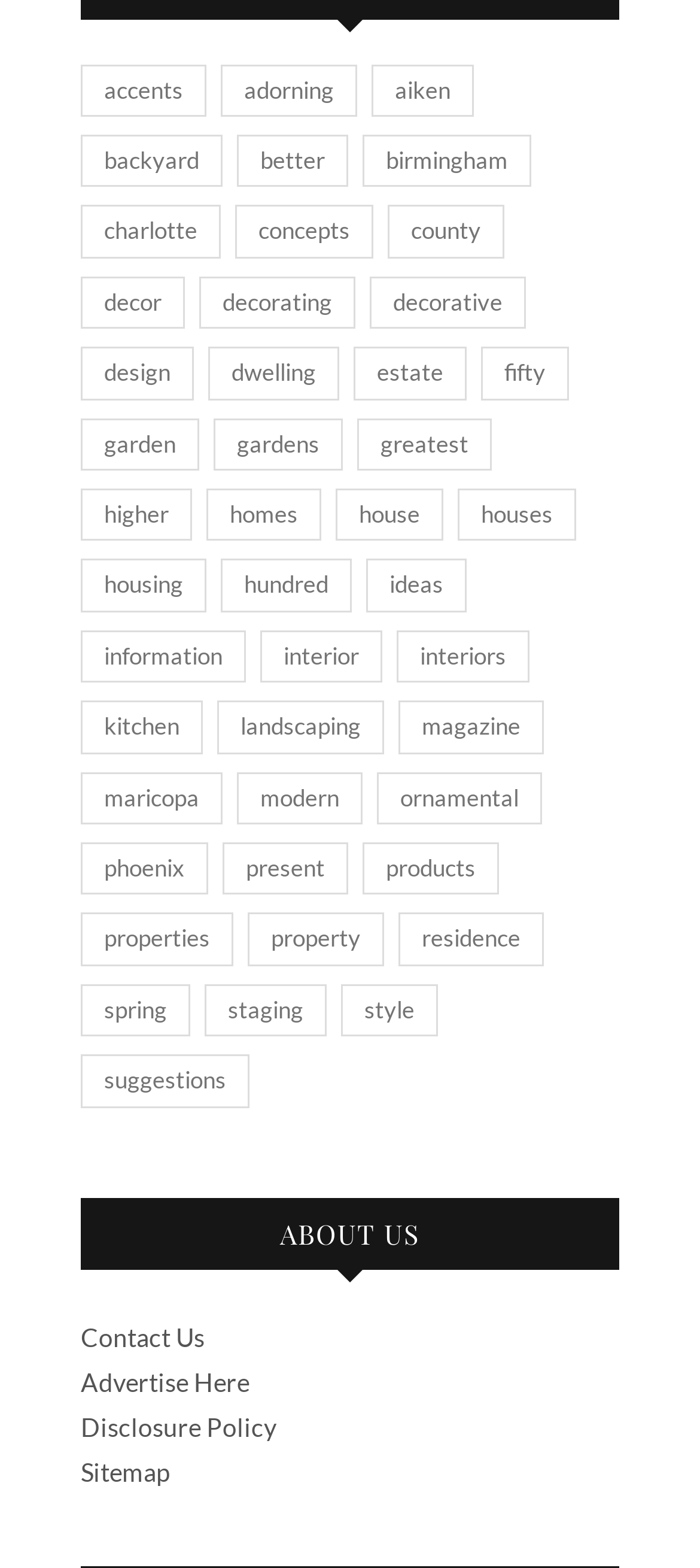Use a single word or phrase to respond to the question:
How many links are there on this webpage?

176